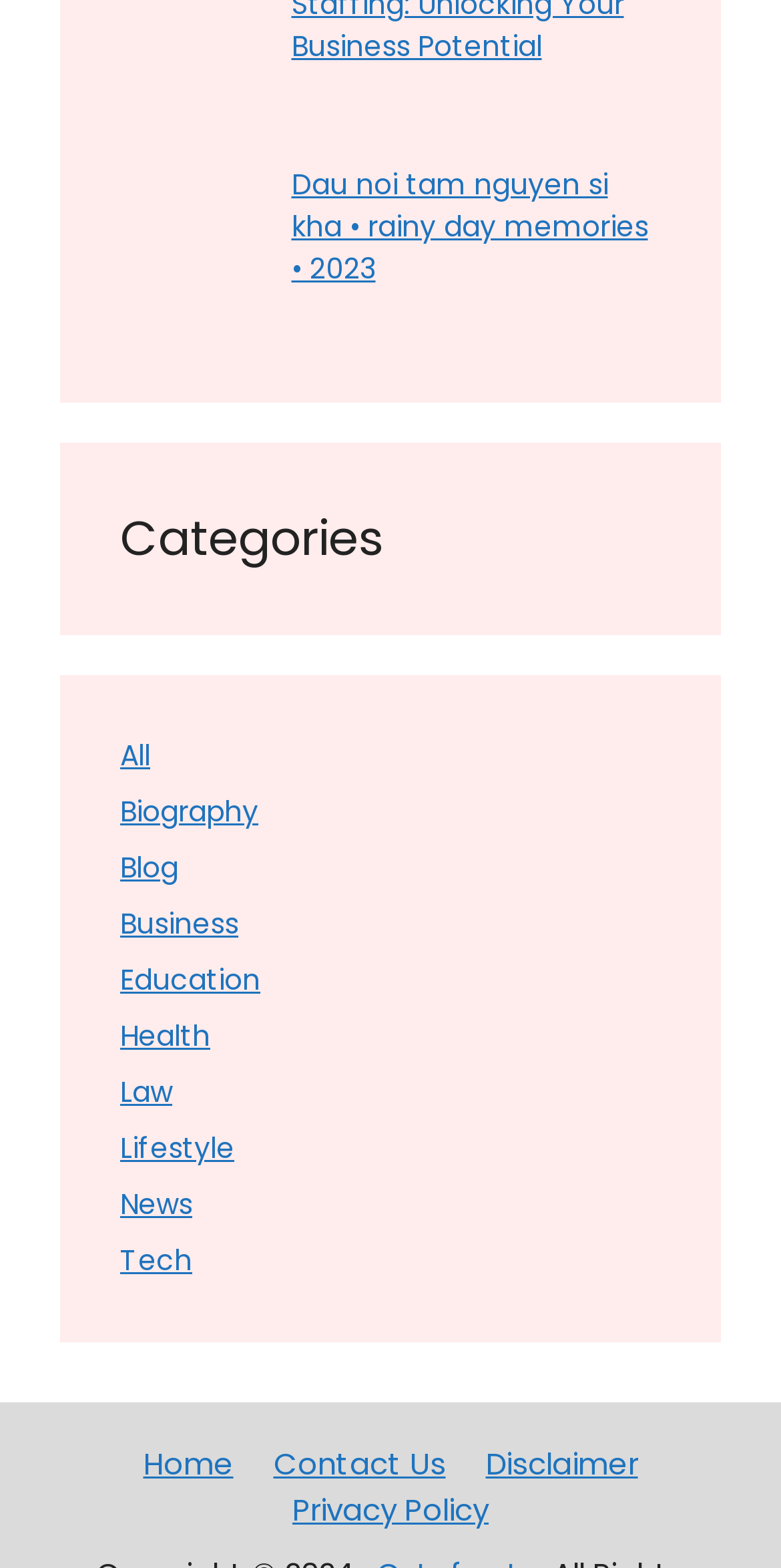Determine the bounding box coordinates of the region that needs to be clicked to achieve the task: "Explore the 'Lifestyle' category".

[0.154, 0.72, 0.3, 0.745]